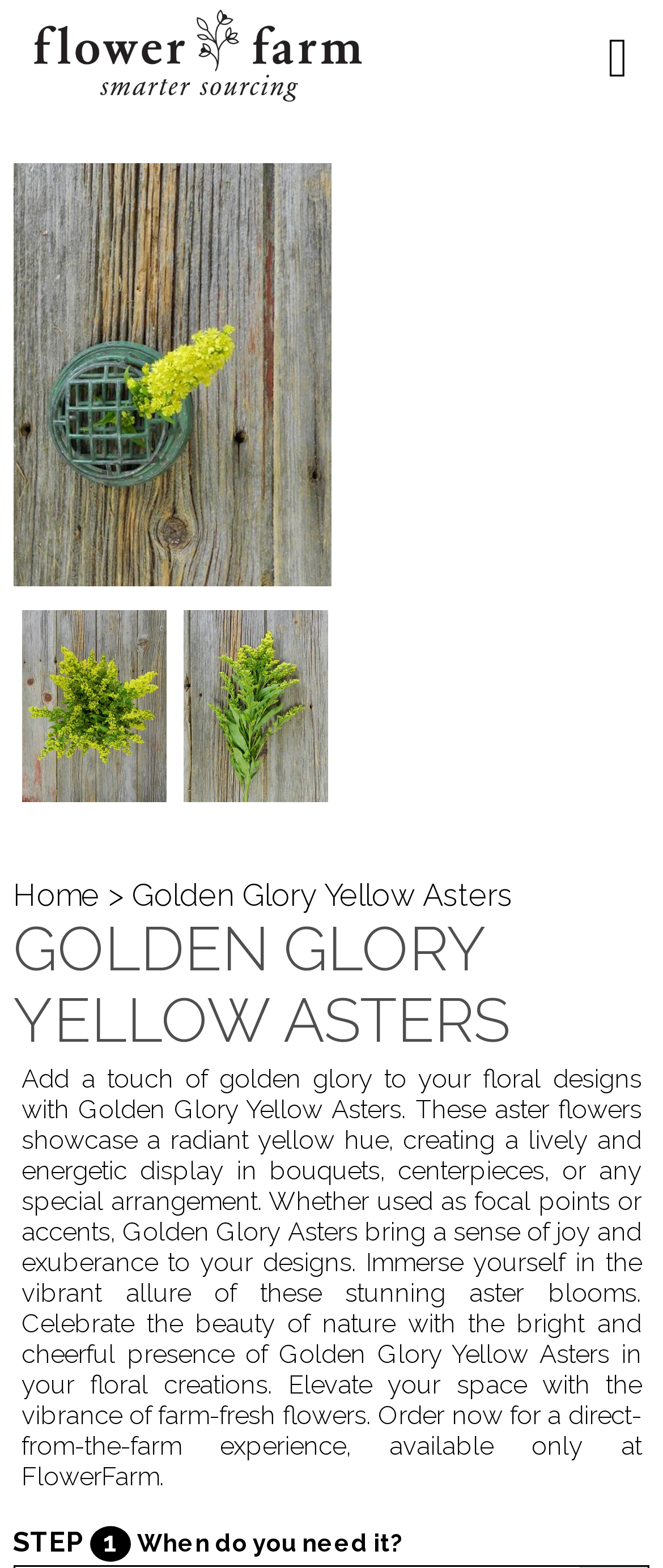What is the purpose of the flowers?
Based on the image, answer the question in a detailed manner.

According to the text on the webpage, the Golden Glory Yellow Asters are intended to be used in floral designs, such as bouquets, centerpieces, and other arrangements. The text suggests that they can add a touch of joy and exuberance to these designs.